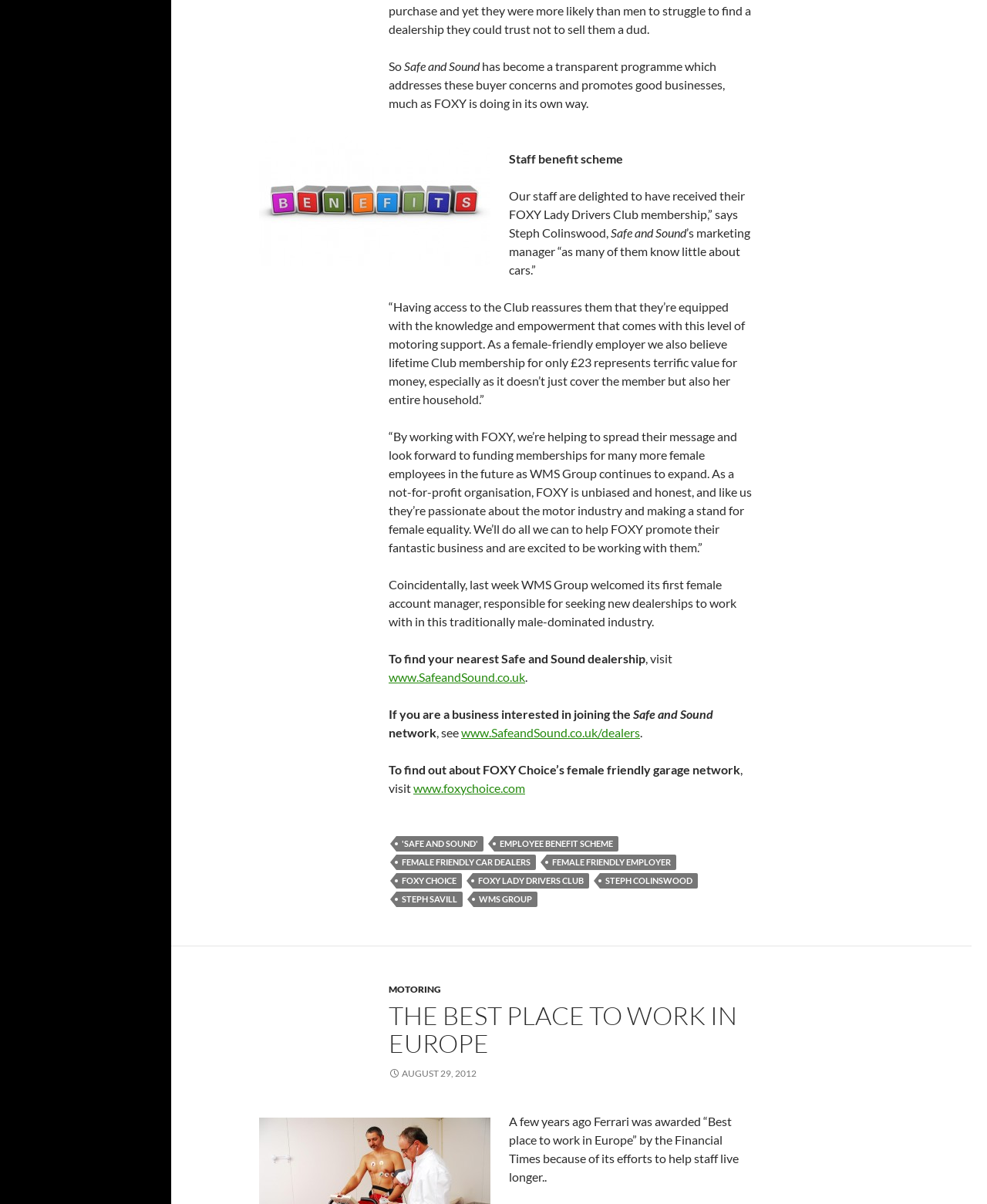Please answer the following question using a single word or phrase: 
What is the name of the marketing manager quoted in the article?

Steph Colinswood